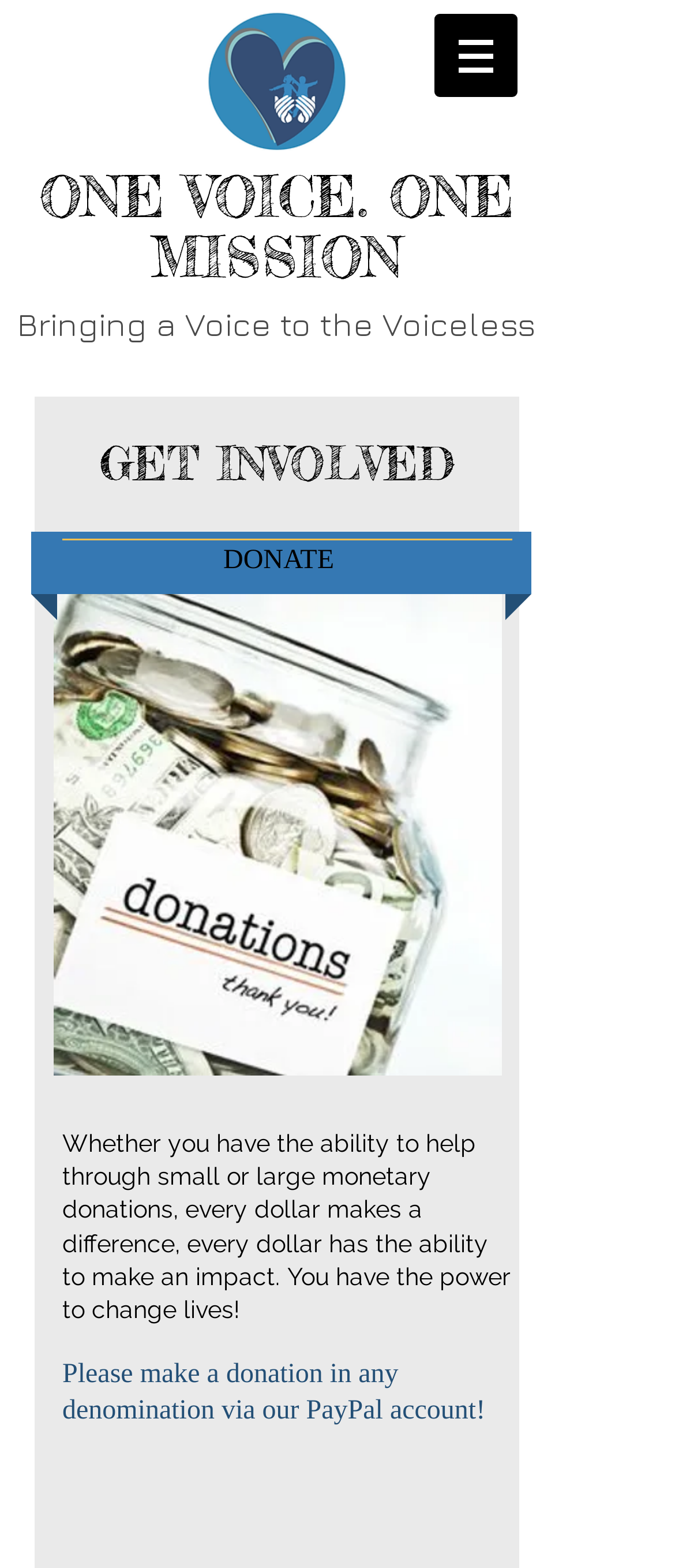Based on the element description ONE VOICE. ONE MISSION, identify the bounding box coordinates for the UI element. The coordinates should be in the format (top-left x, top-left y, bottom-right x, bottom-right y) and within the 0 to 1 range.

[0.058, 0.104, 0.763, 0.186]